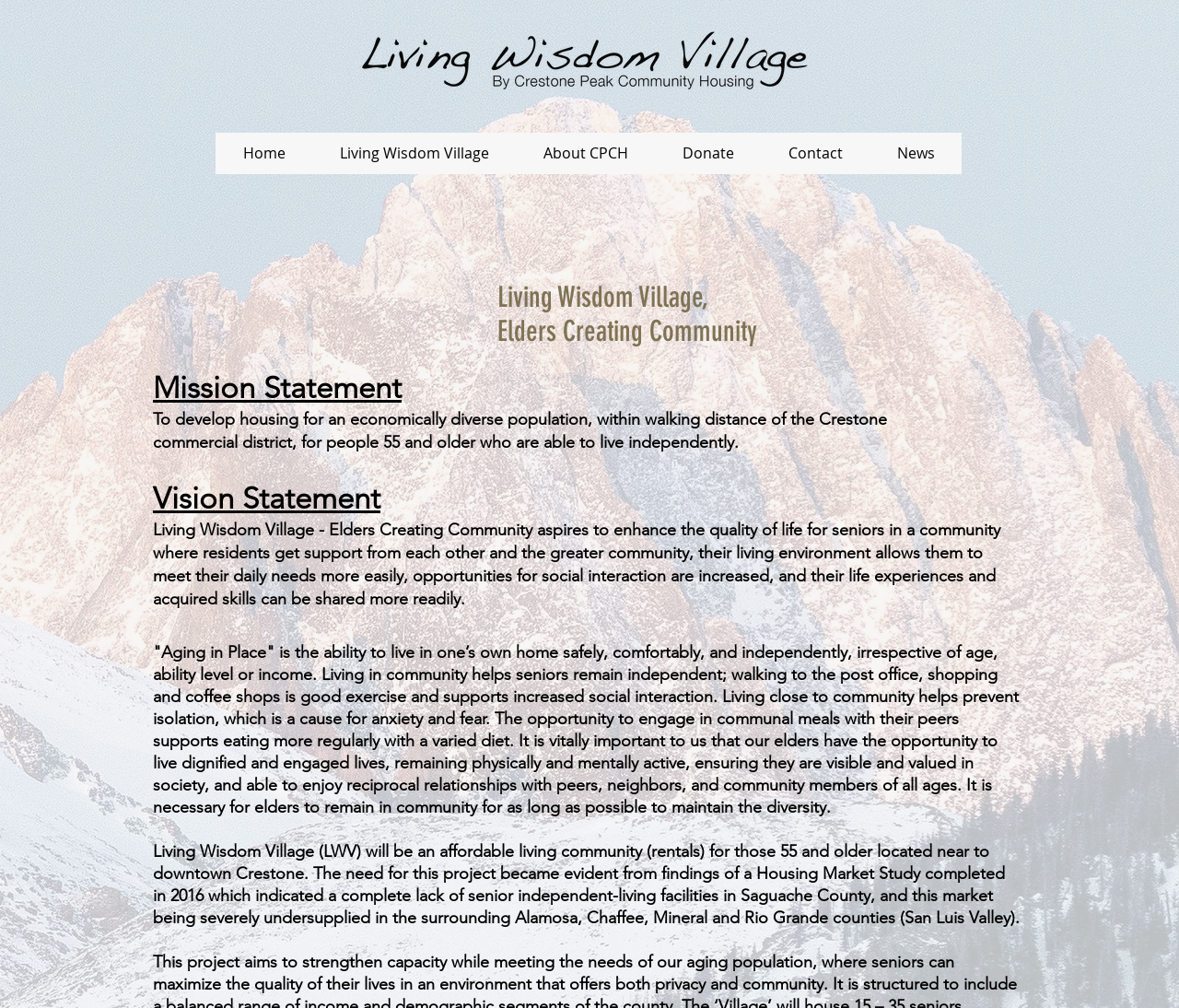Use a single word or phrase to answer the question: What is the goal of the 'Aging in Place' concept?

Live safely and independently